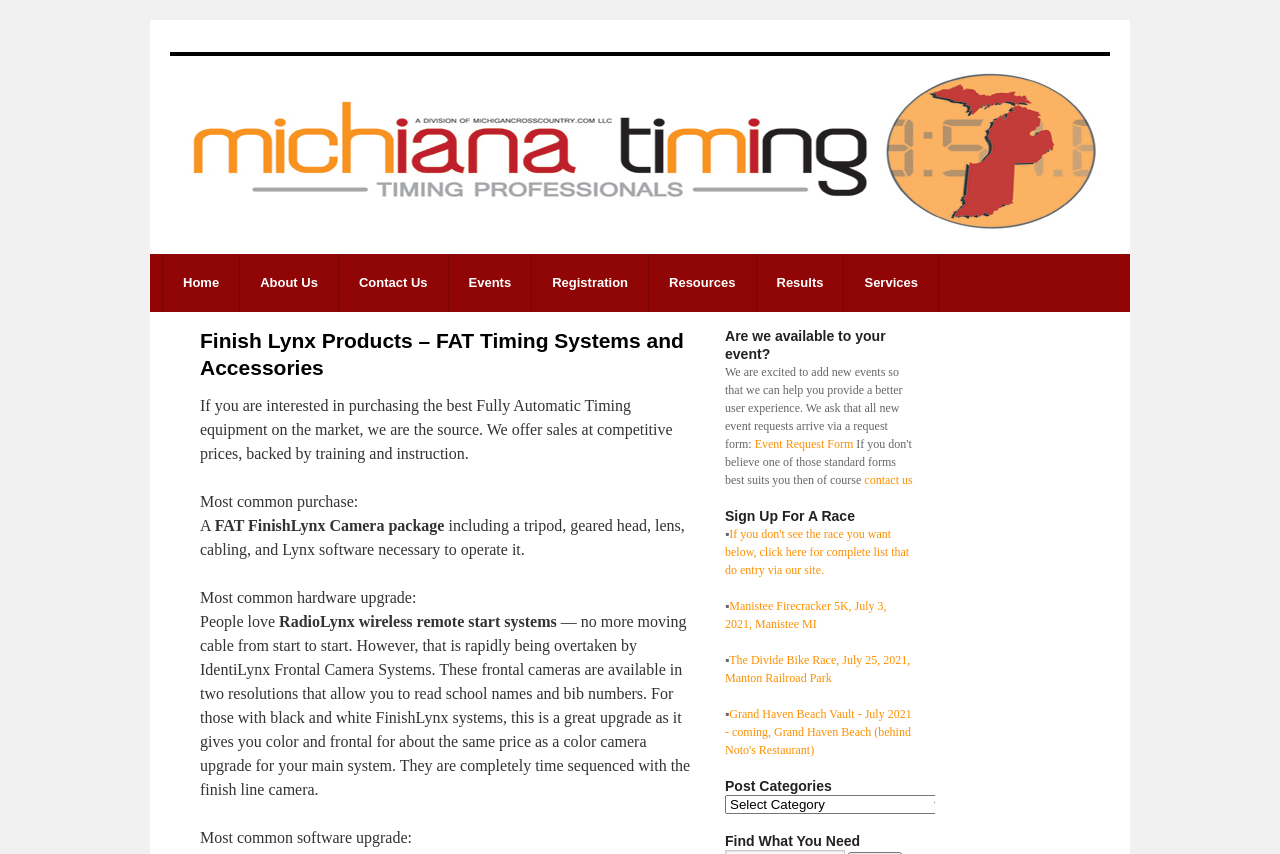What is the main product offered by Finish Lynx?
Using the information presented in the image, please offer a detailed response to the question.

Based on the webpage content, it is clear that Finish Lynx offers Fully Automatic Timing (FAT) equipment, specifically the FinishLynx Camera package, which includes a tripod, geared head, lens, cabling, and Lynx software necessary to operate it.